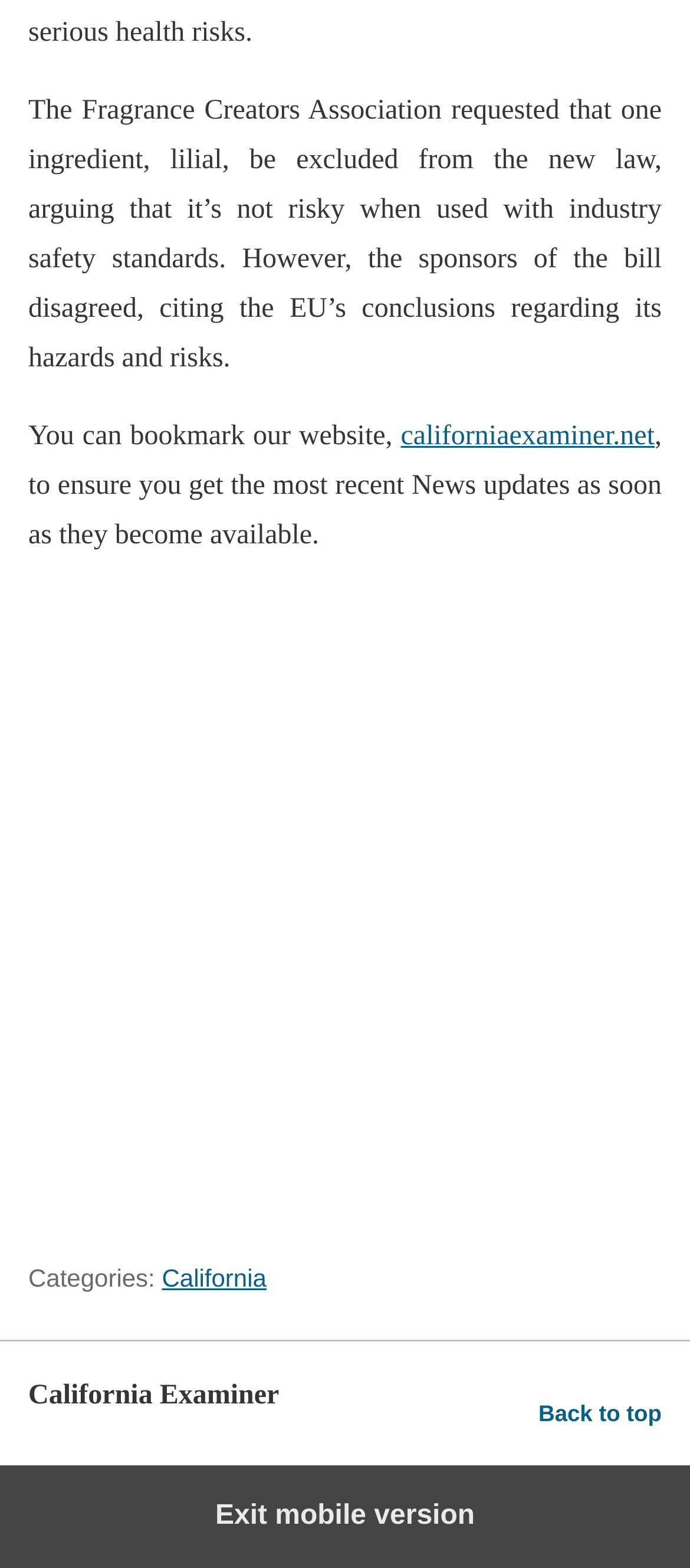What is the topic of the article?
Give a one-word or short-phrase answer derived from the screenshot.

Fragrance law